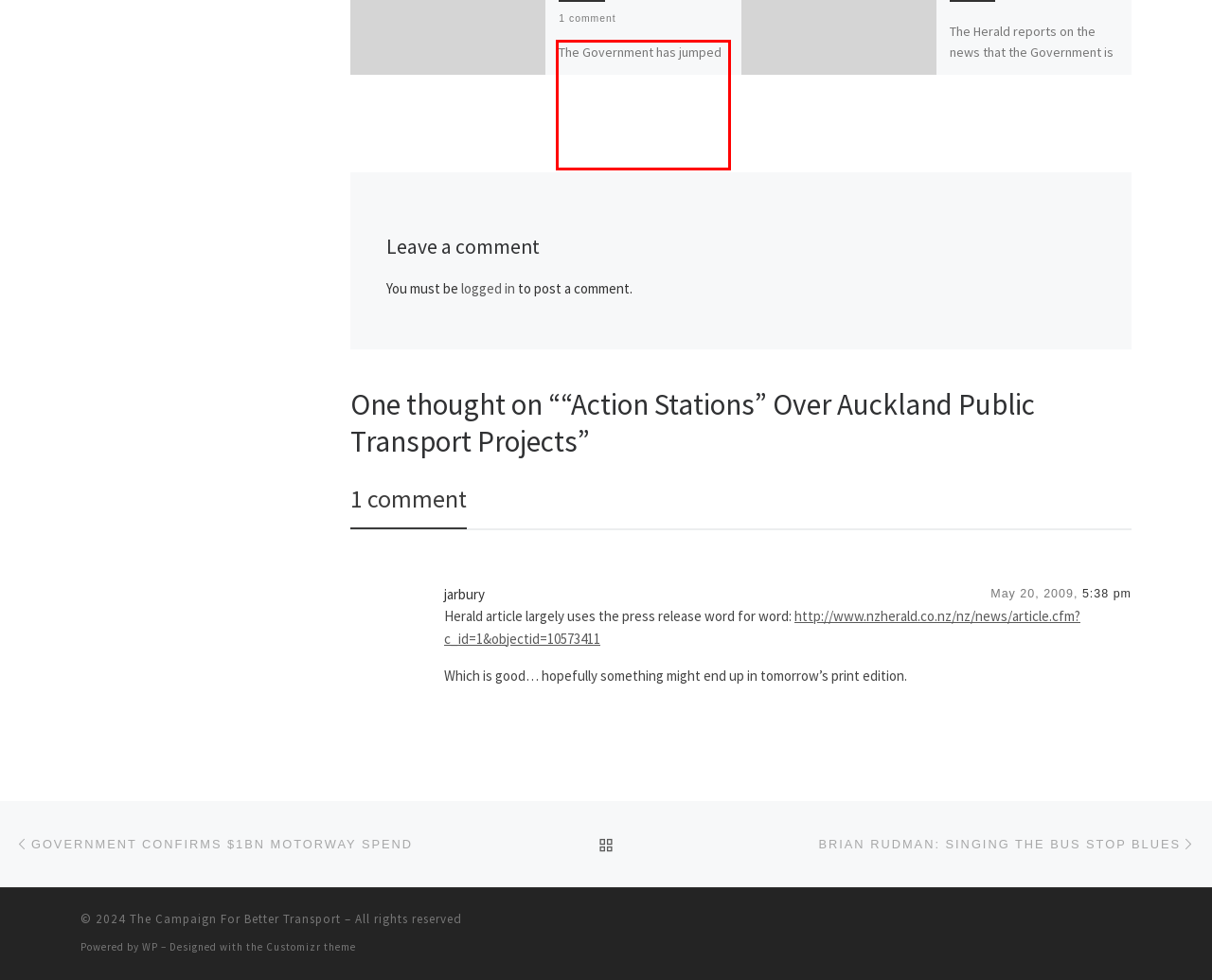You have a screenshot of a webpage, and there is a red bounding box around a UI element. Utilize OCR to extract the text within this red bounding box.

The Government has jumped the gun and confirmed the reallocation of $1bn in spending to motorways. The widely opposed change to transport funding […]